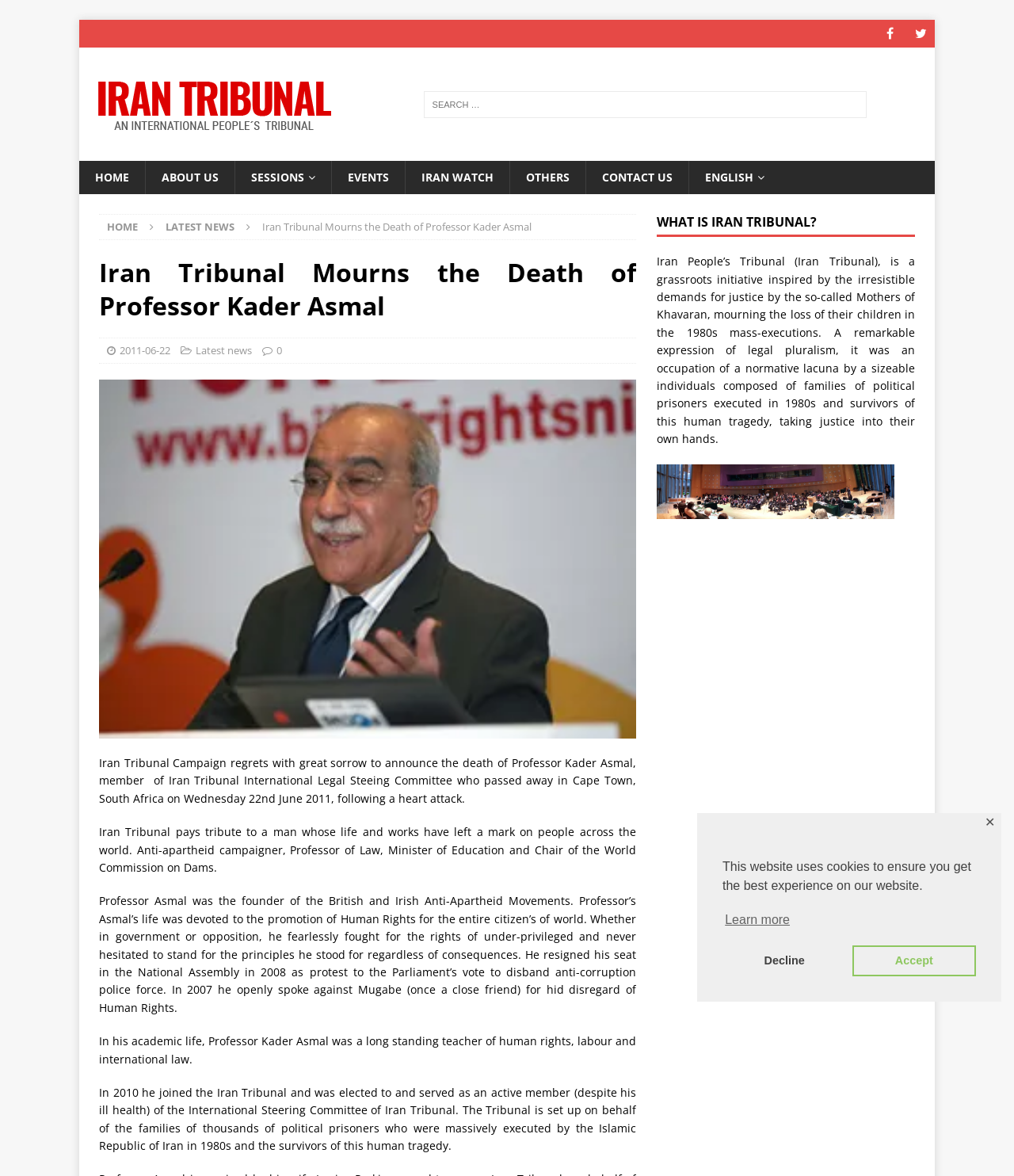Kindly determine the bounding box coordinates of the area that needs to be clicked to fulfill this instruction: "Read about Iran Tribunal".

[0.647, 0.182, 0.902, 0.202]